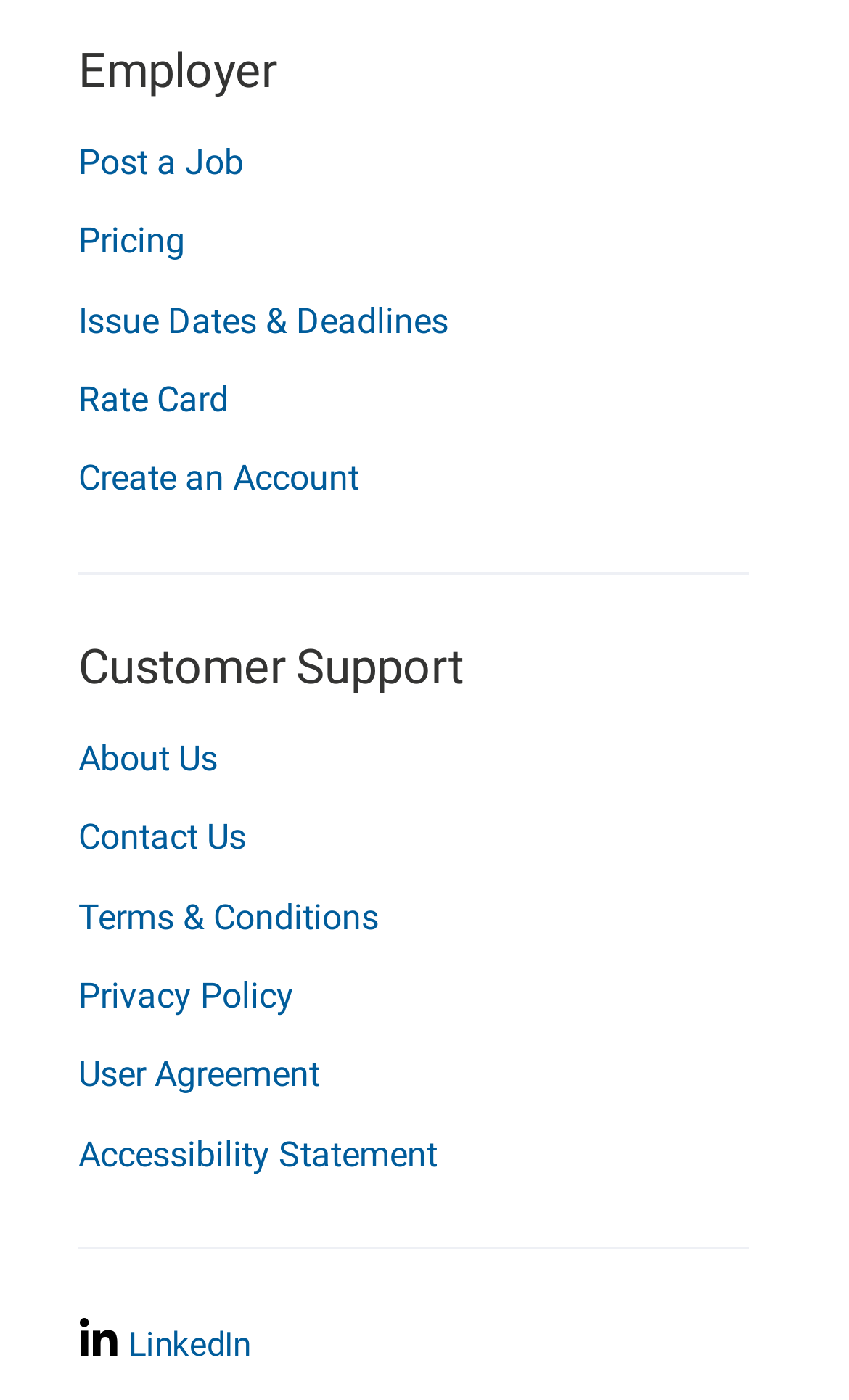Please predict the bounding box coordinates (top-left x, top-left y, bottom-right x, bottom-right y) for the UI element in the screenshot that fits the description: Pricing

[0.092, 0.145, 0.882, 0.201]